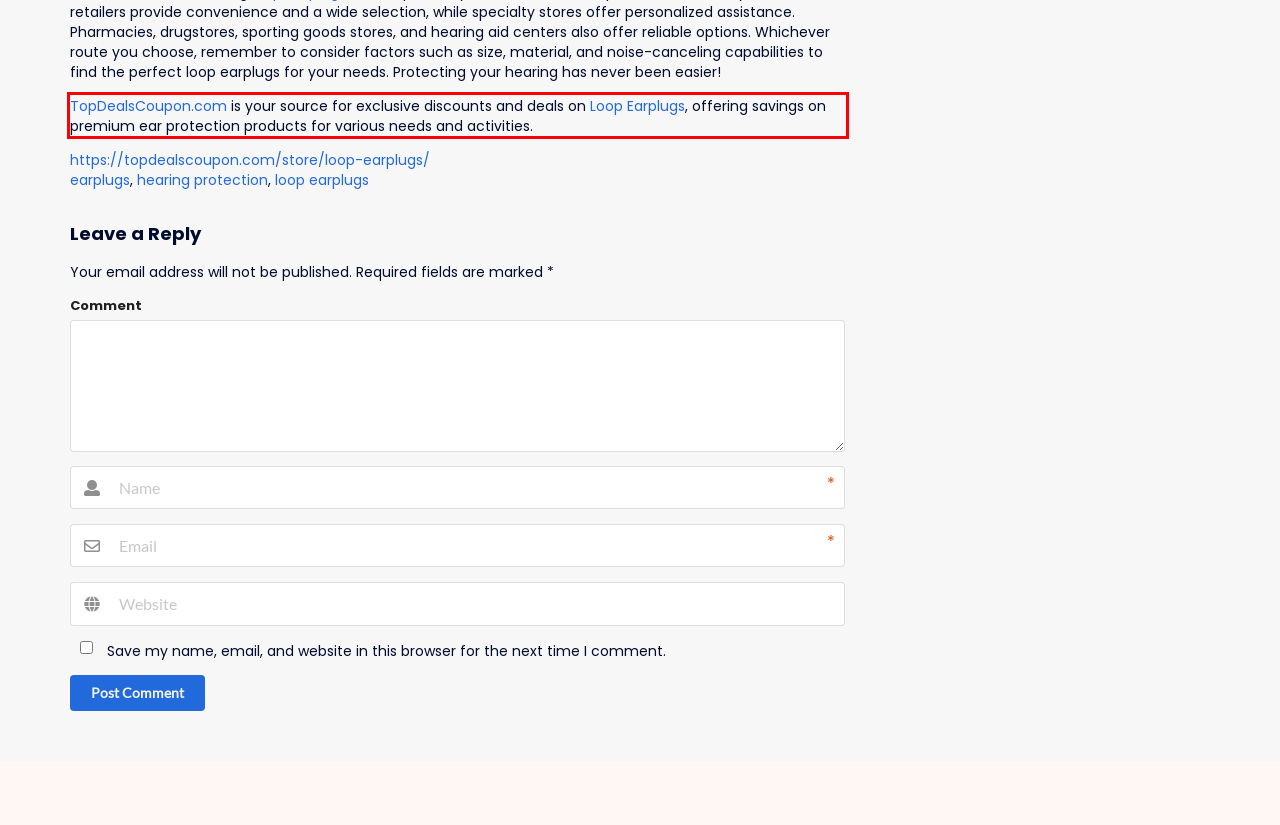Examine the webpage screenshot, find the red bounding box, and extract the text content within this marked area.

TopDealsCoupon.com is your source for exclusive discounts and deals on Loop Earplugs, offering savings on premium ear protection products for various needs and activities.